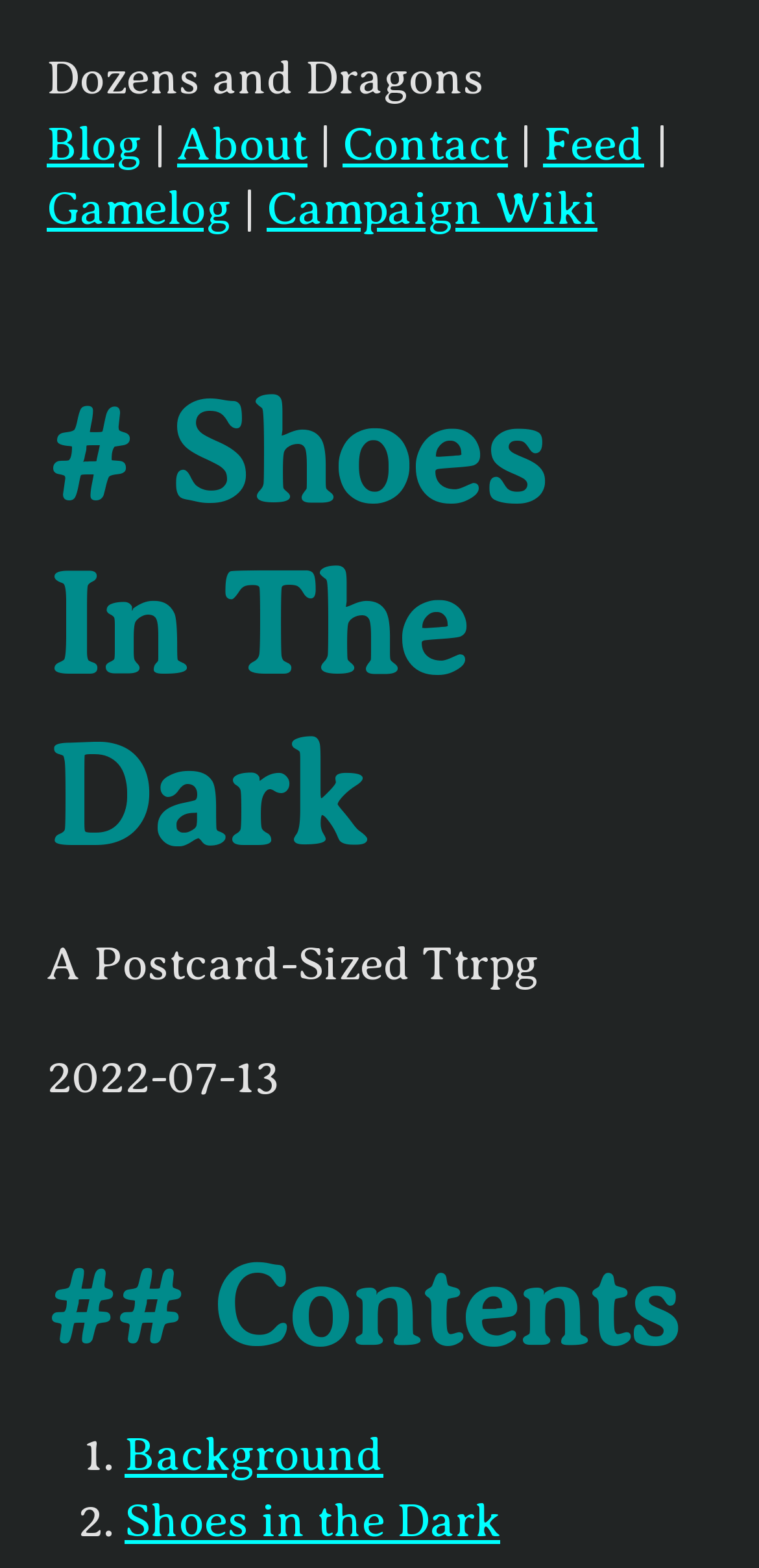Give a one-word or short-phrase answer to the following question: 
What is the date of the post?

2022-07-13